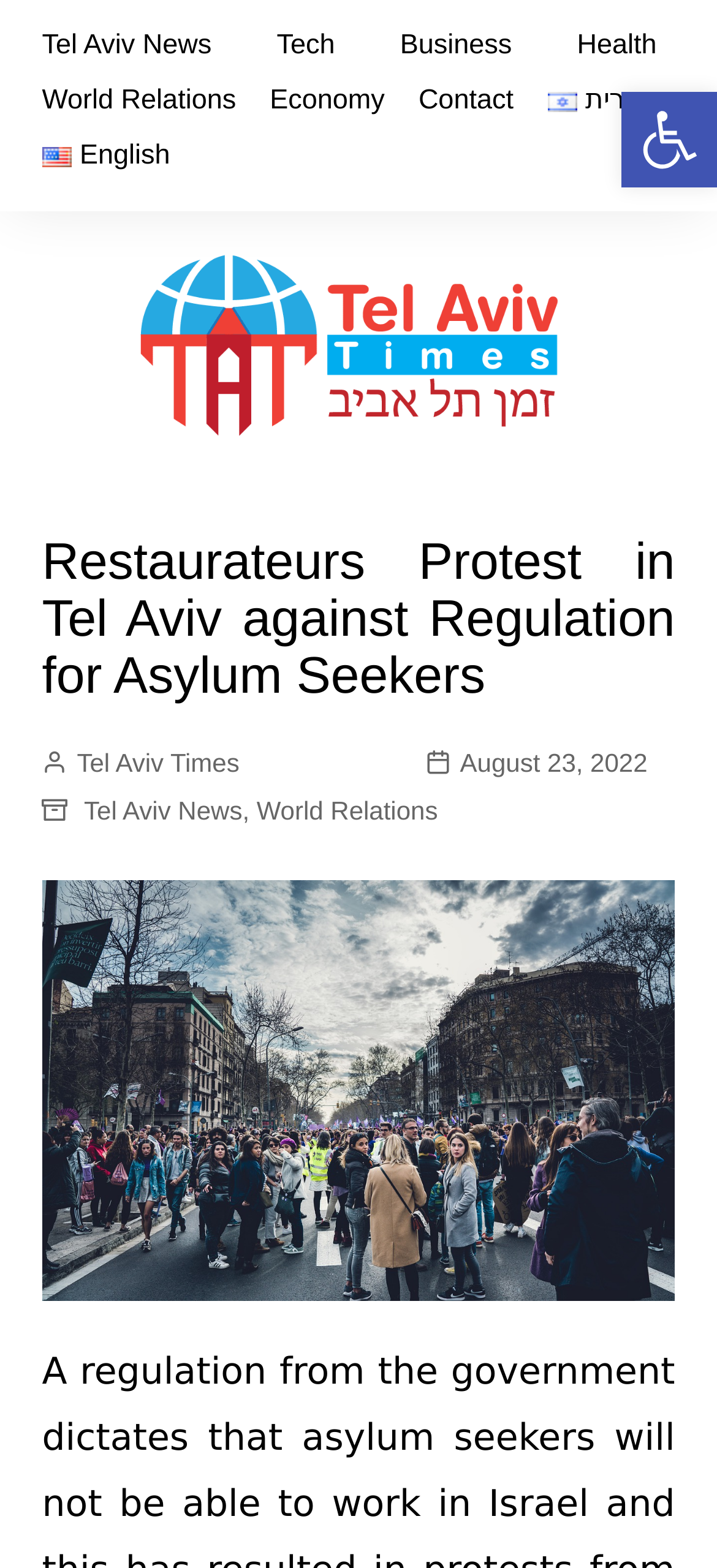What is the category of the news?
Please give a detailed answer to the question using the information shown in the image.

I determined the answer by looking at the links above the main heading, which categorize the news into different sections. The category of the current news is 'World Relations', which is indicated by the link 'World Relations' above the main heading.